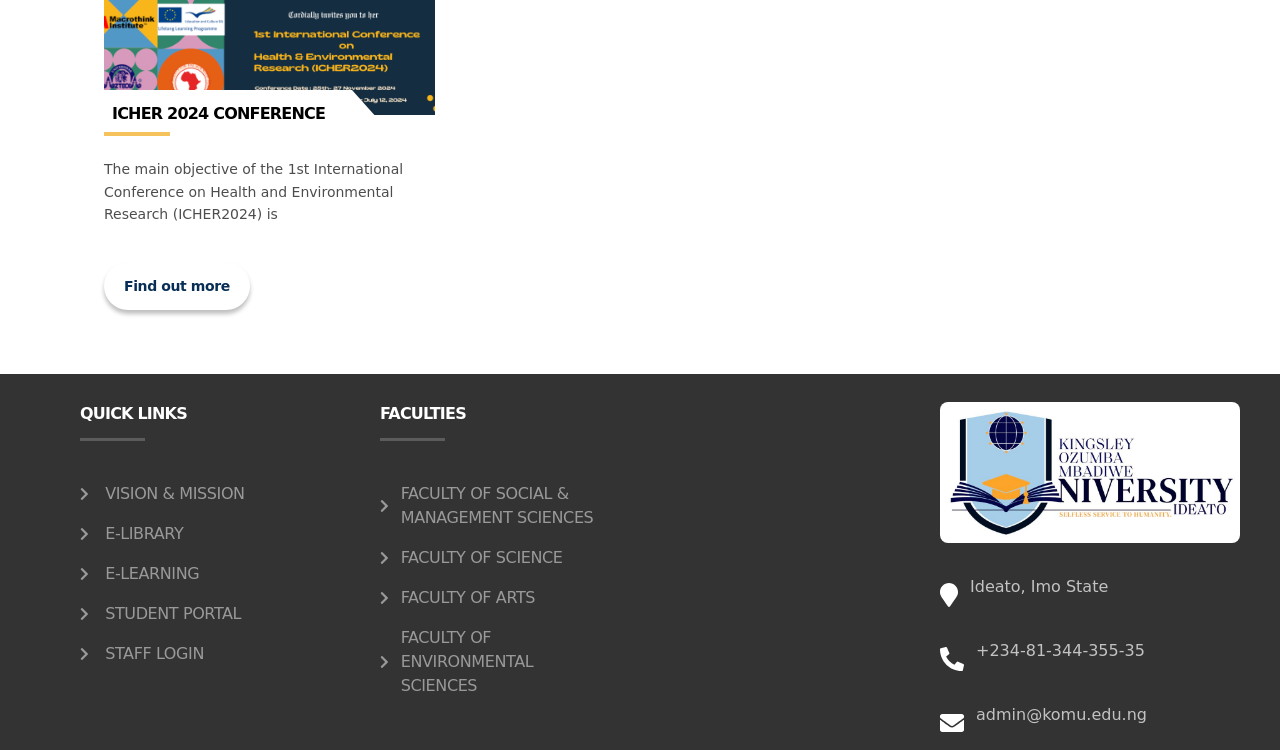Use a single word or phrase to respond to the question:
What is the main objective of the ICHER2024 conference?

Health and Environmental Research